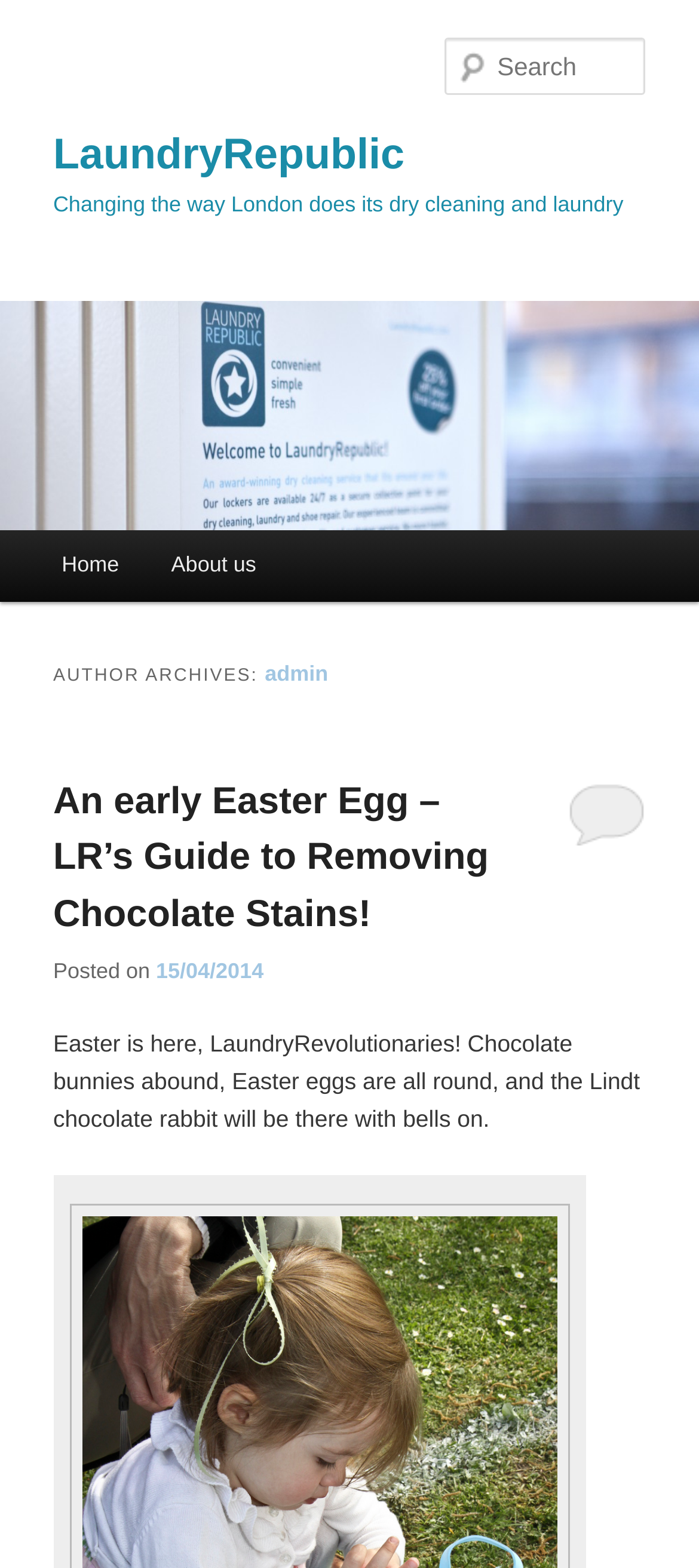Extract the bounding box coordinates of the UI element described: "parent_node: Search name="s" placeholder="Search"". Provide the coordinates in the format [left, top, right, bottom] with values ranging from 0 to 1.

[0.637, 0.024, 0.924, 0.061]